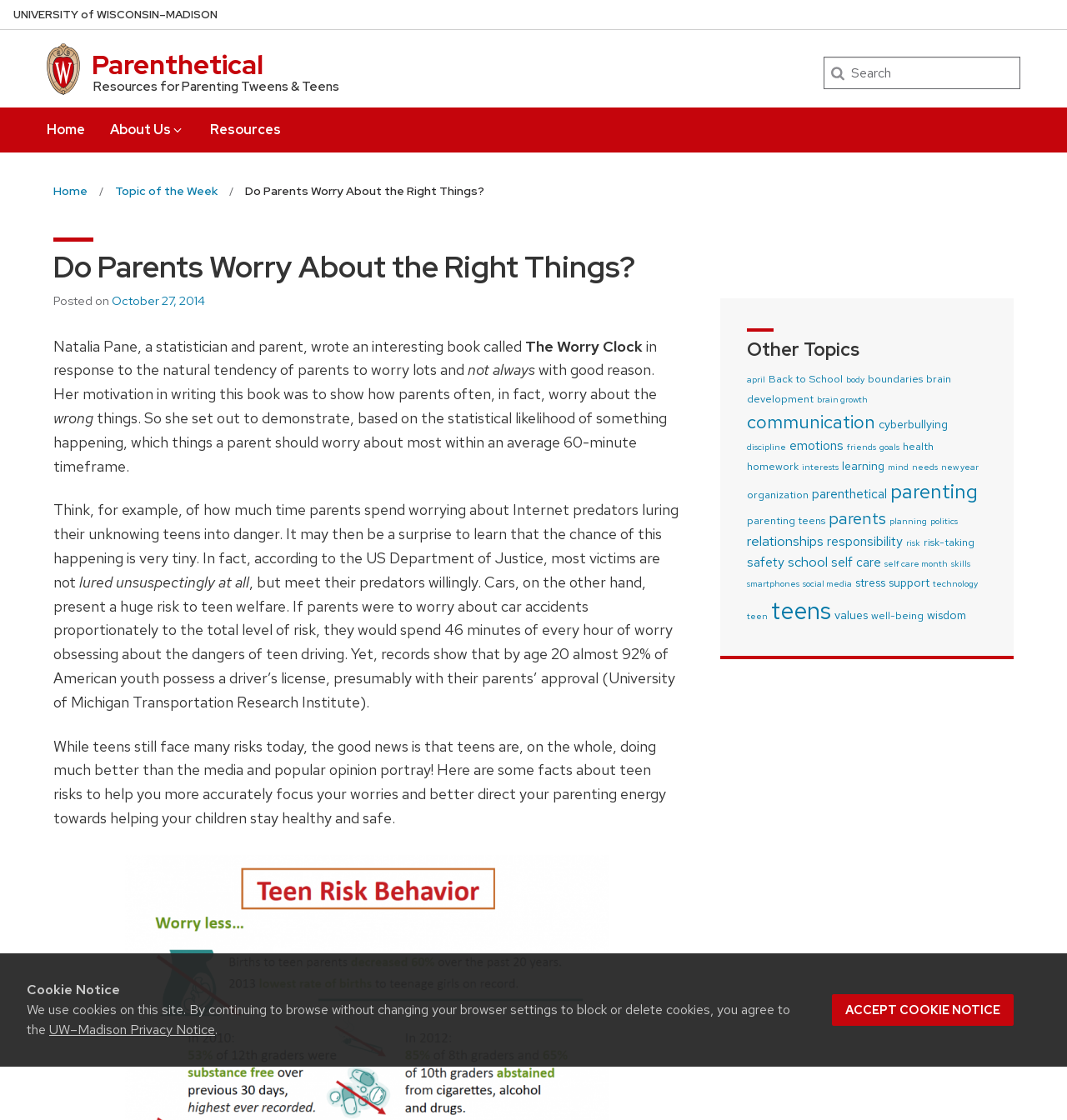Identify the bounding box for the UI element that is described as follows: "parent_node: Search name="s" placeholder="Search"".

[0.772, 0.051, 0.956, 0.079]